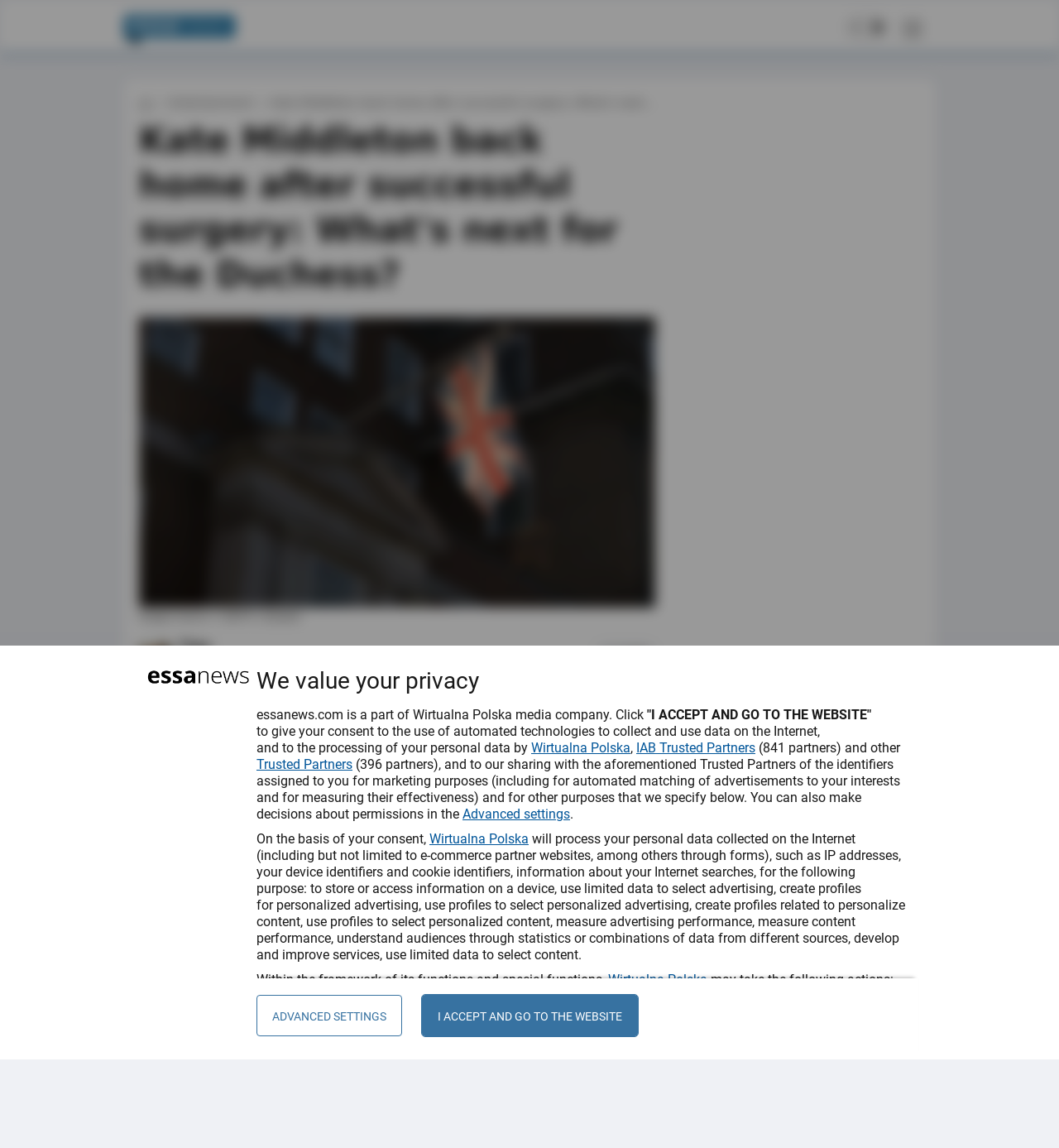Identify and generate the primary title of the webpage.

Kate Middleton back home after successful surgery: What's next for the Duchess?